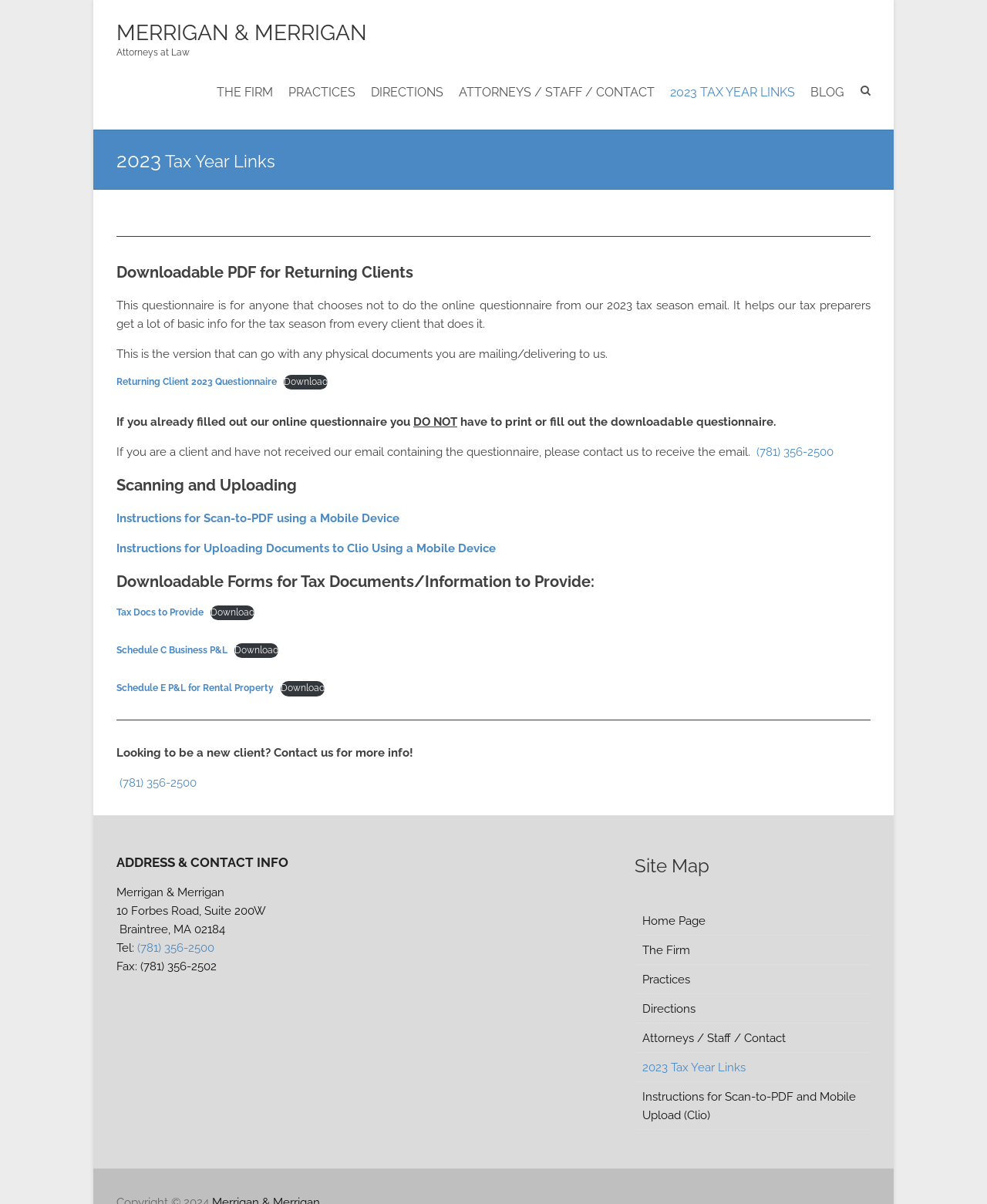What is the phone number to contact the law firm?
Based on the visual information, provide a detailed and comprehensive answer.

The phone number to contact the law firm can be found in multiple places on the webpage, including the 'ADDRESS & CONTACT INFO' section and the 'Looking to be a new client?' section.